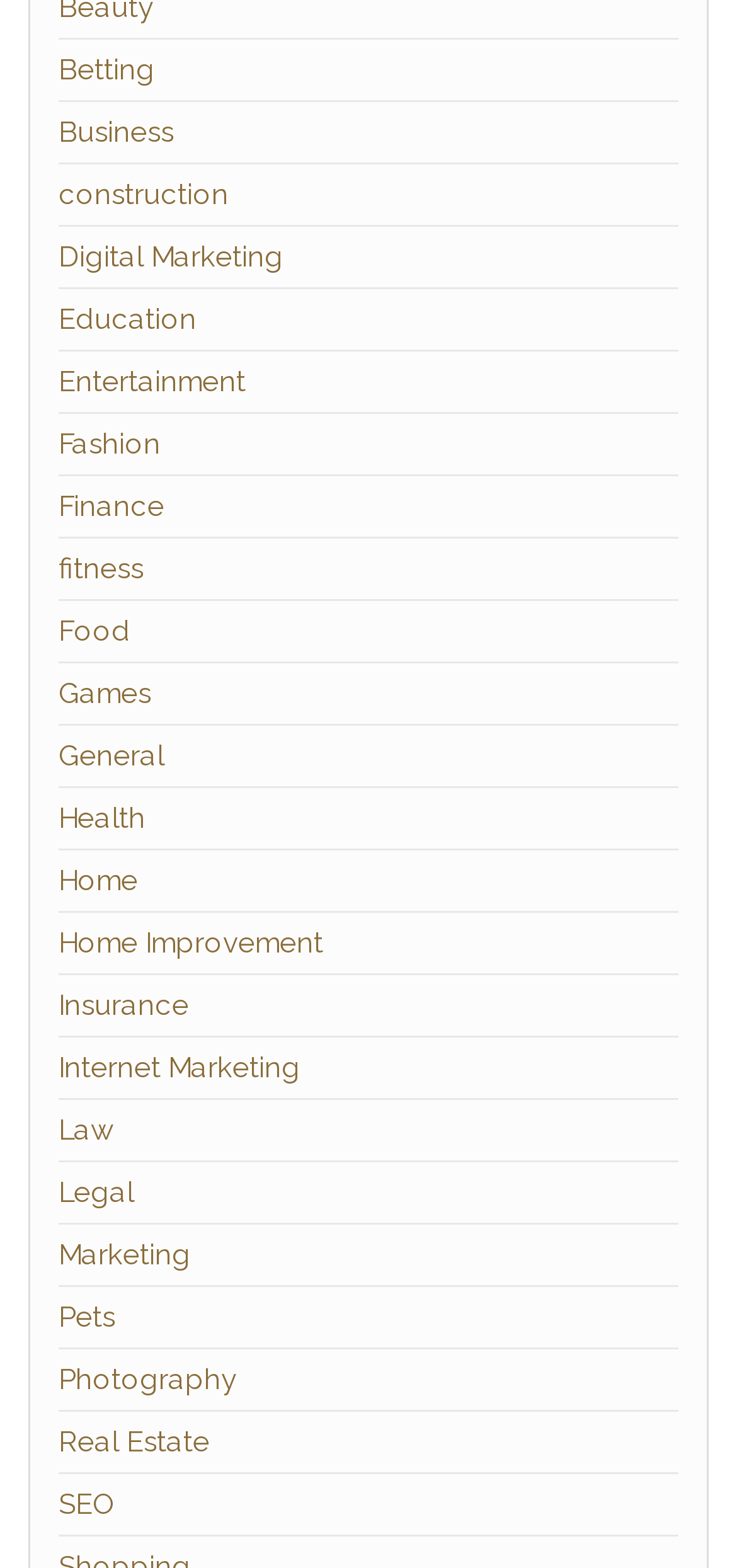Provide the bounding box coordinates of the HTML element this sentence describes: "Logic".

None